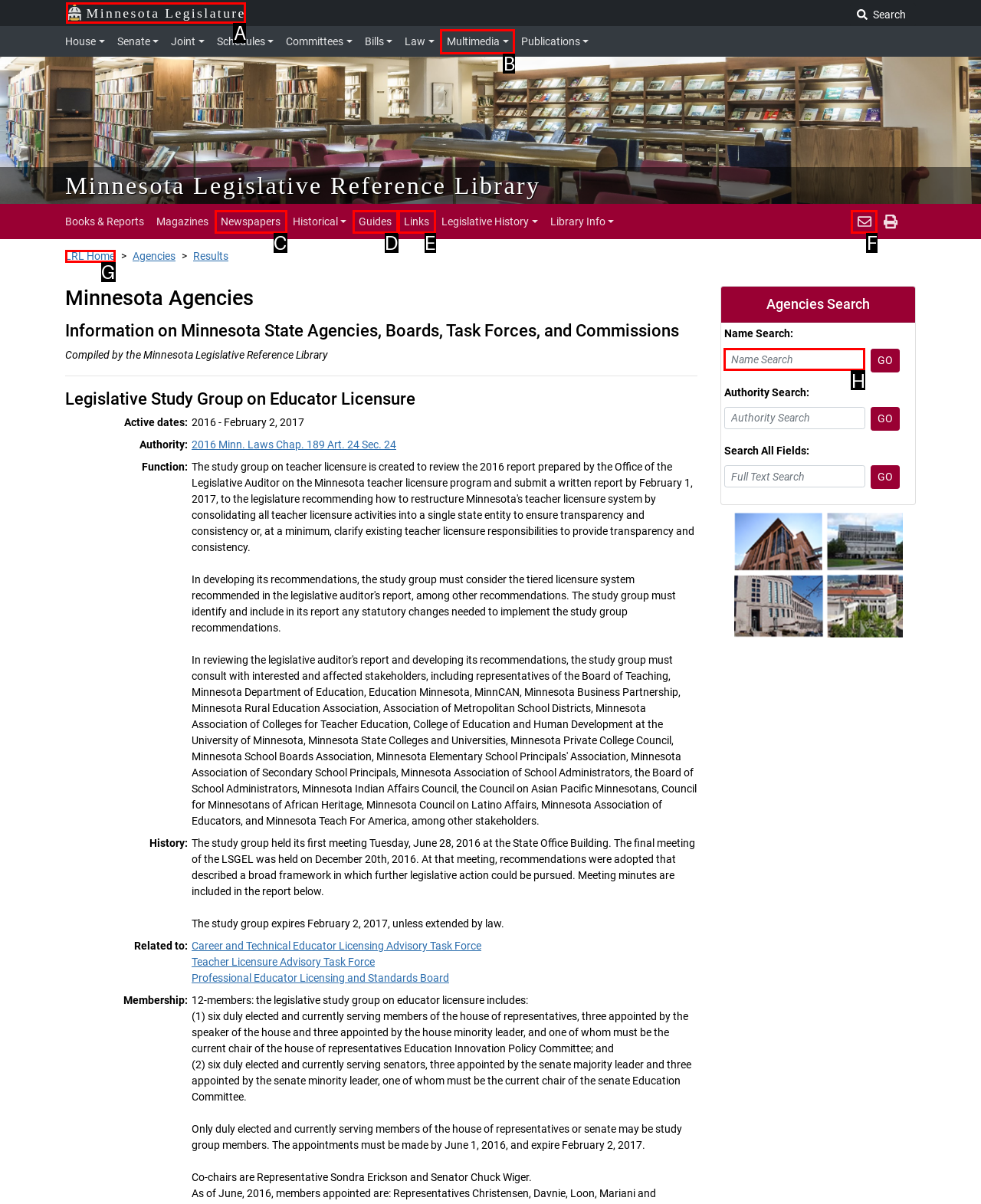Identify which HTML element should be clicked to fulfill this instruction: Search for agencies by name Reply with the correct option's letter.

H